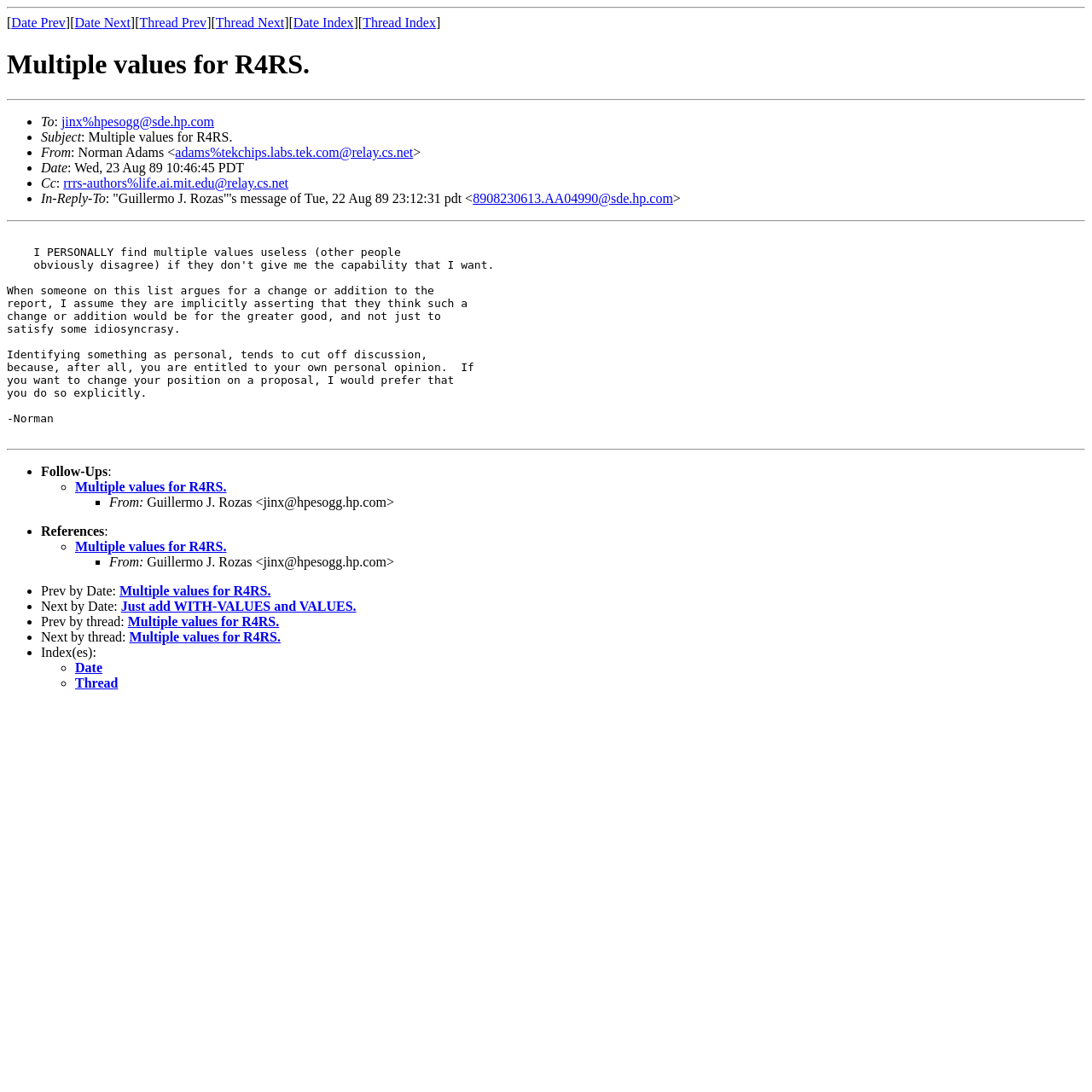Identify the bounding box for the UI element specified in this description: "Multiple values for R4RS.". The coordinates must be four float numbers between 0 and 1, formatted as [left, top, right, bottom].

[0.118, 0.576, 0.257, 0.59]